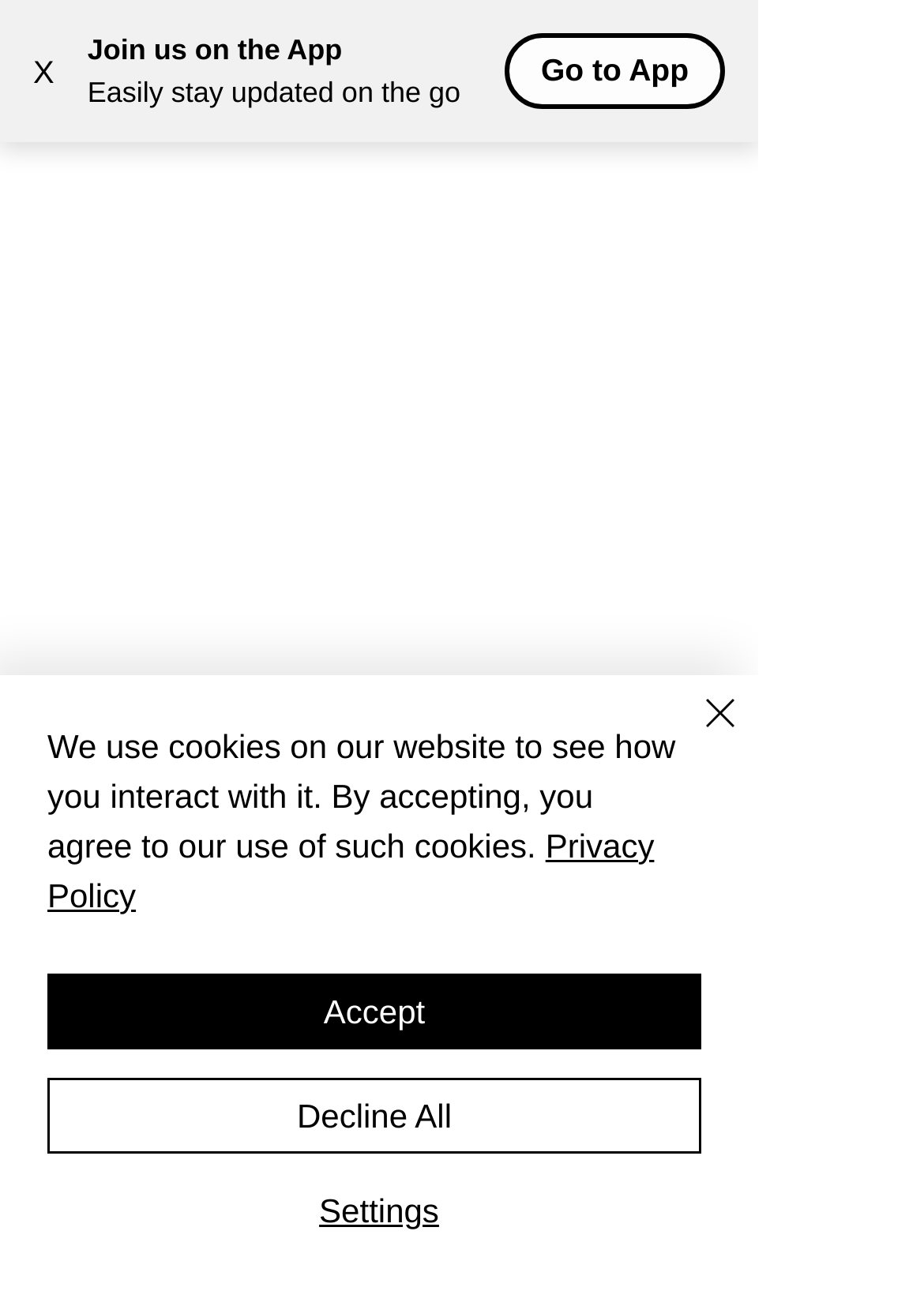How many buttons are there in the alert?
Please interpret the details in the image and answer the question thoroughly.

The alert contains four buttons: 'Accept', 'Decline All', 'Settings', and 'Close'. These buttons are related to the cookie policy and allow users to make choices about their cookie preferences.